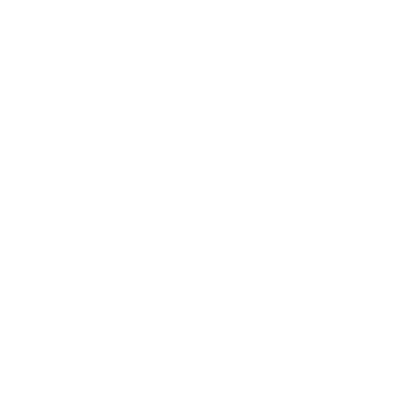Where is the icon typically used?
Provide a comprehensive and detailed answer to the question.

The icon is commonly associated with the 'Post image' feature on social media platforms or content-sharing websites, where users can click to add or share their own images or media content.